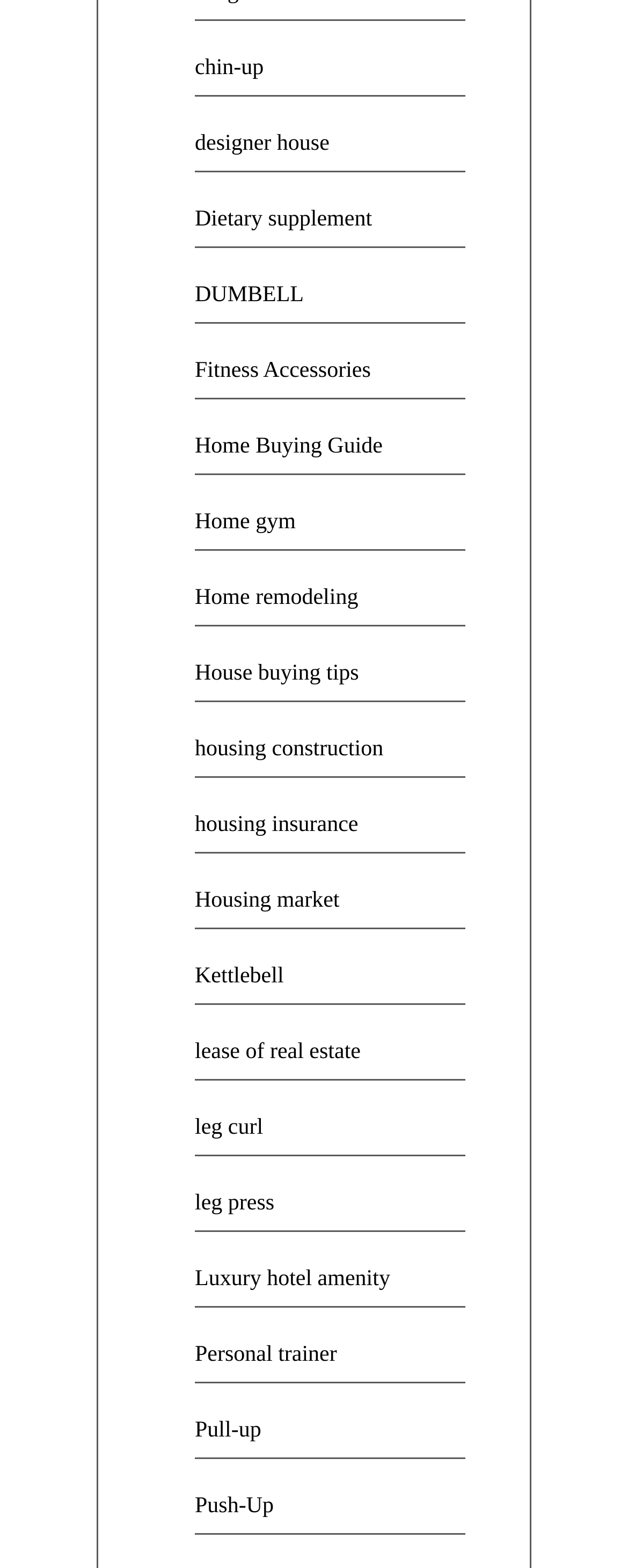What is the topic related to 'chin-up'?
Refer to the image and provide a concise answer in one word or phrase.

Fitness